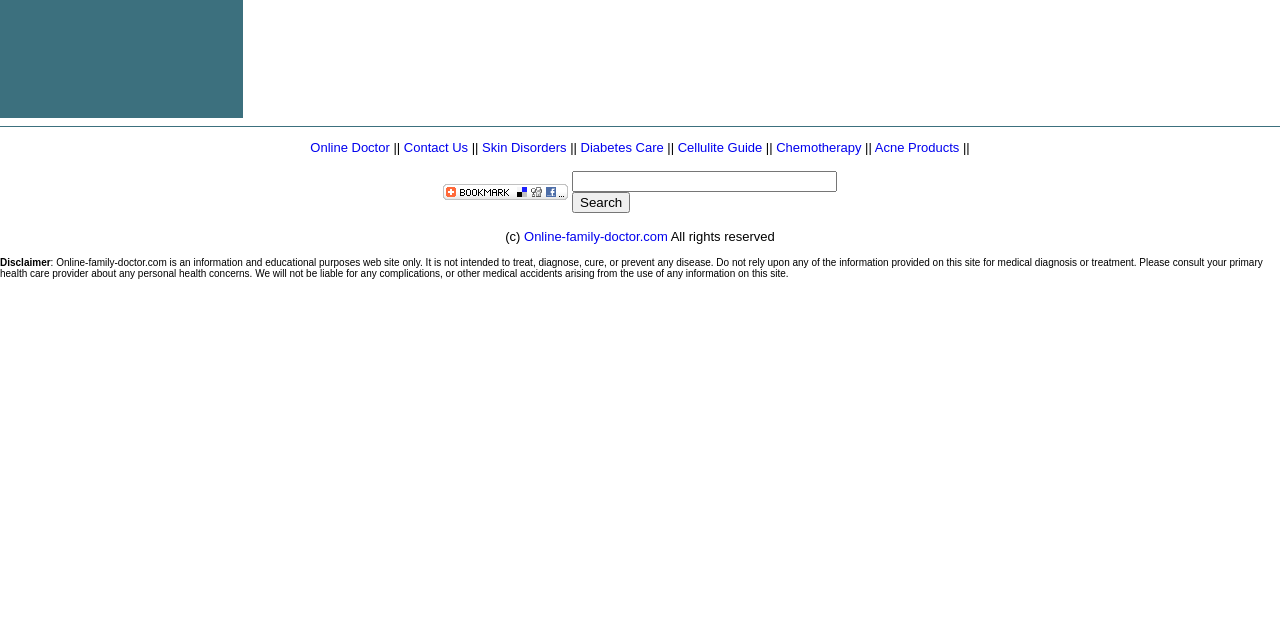Please specify the bounding box coordinates in the format (top-left x, top-left y, bottom-right x, bottom-right y), with values ranging from 0 to 1. Identify the bounding box for the UI component described as follows: Skin Disorders

[0.377, 0.219, 0.443, 0.242]